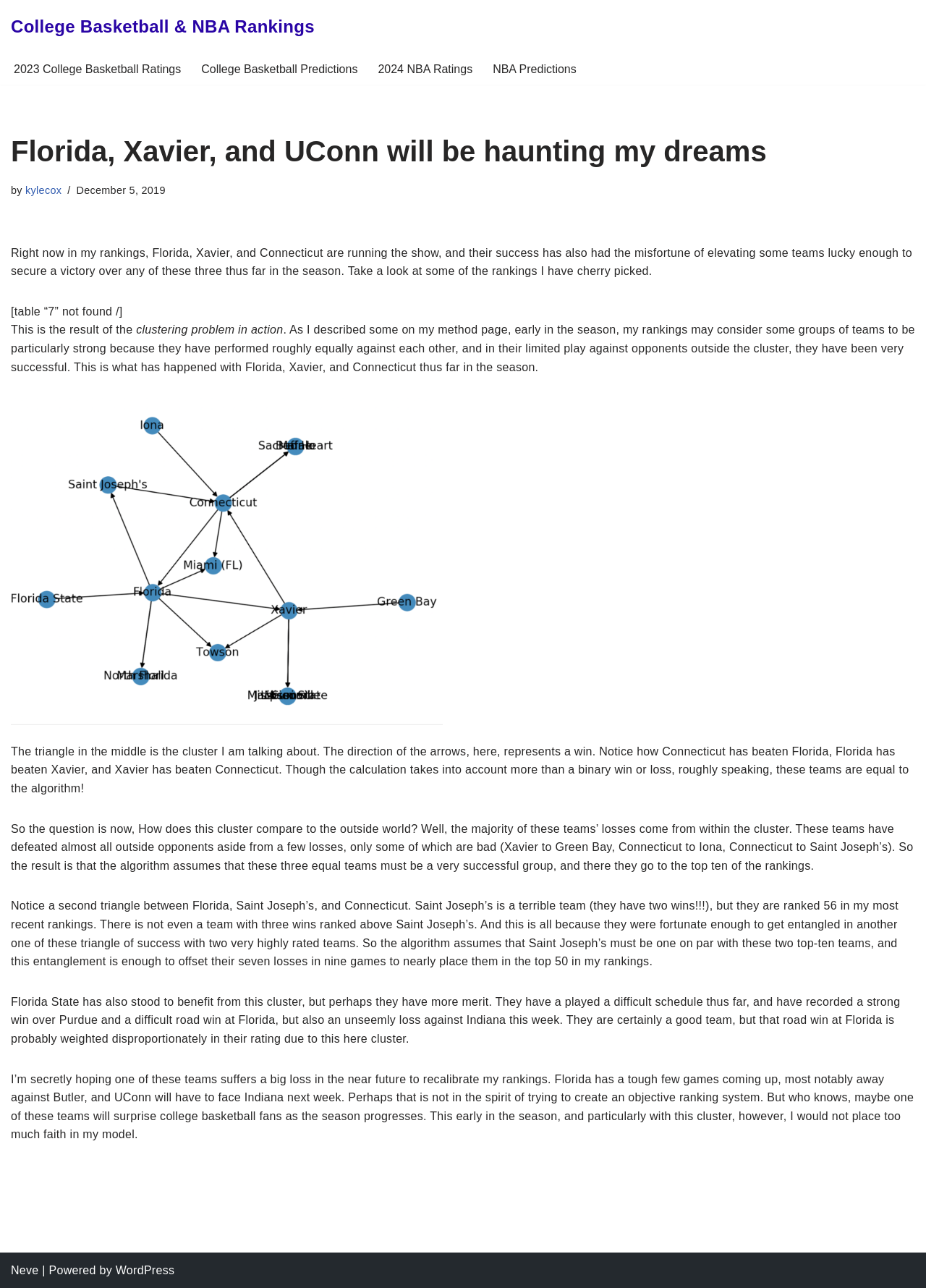What is the platform used to power the website?
Ensure your answer is thorough and detailed.

The platform used to power the website can be found by looking at the footer section, which mentions 'Powered by WordPress'.